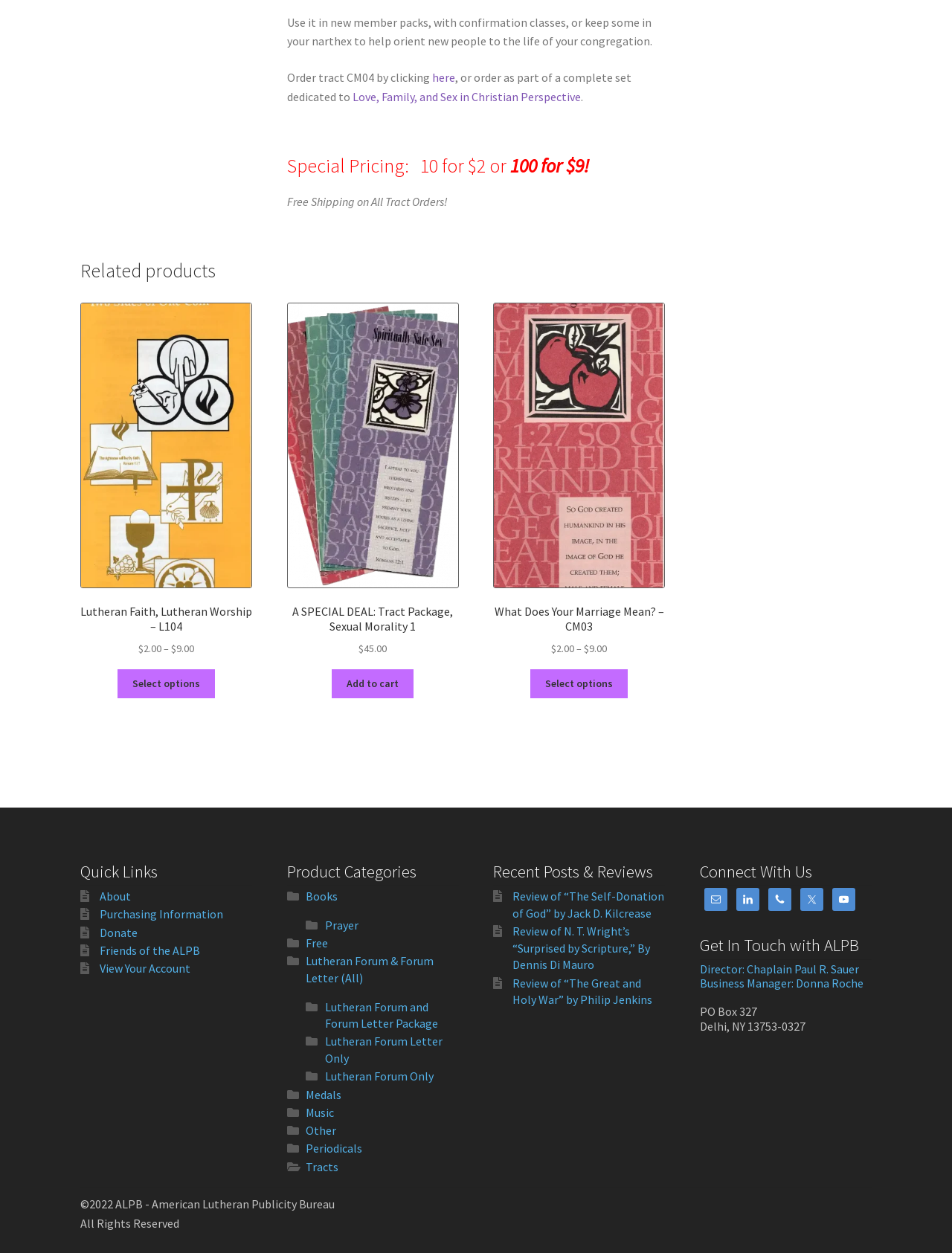How many quick links are available?
Using the visual information, respond with a single word or phrase.

7